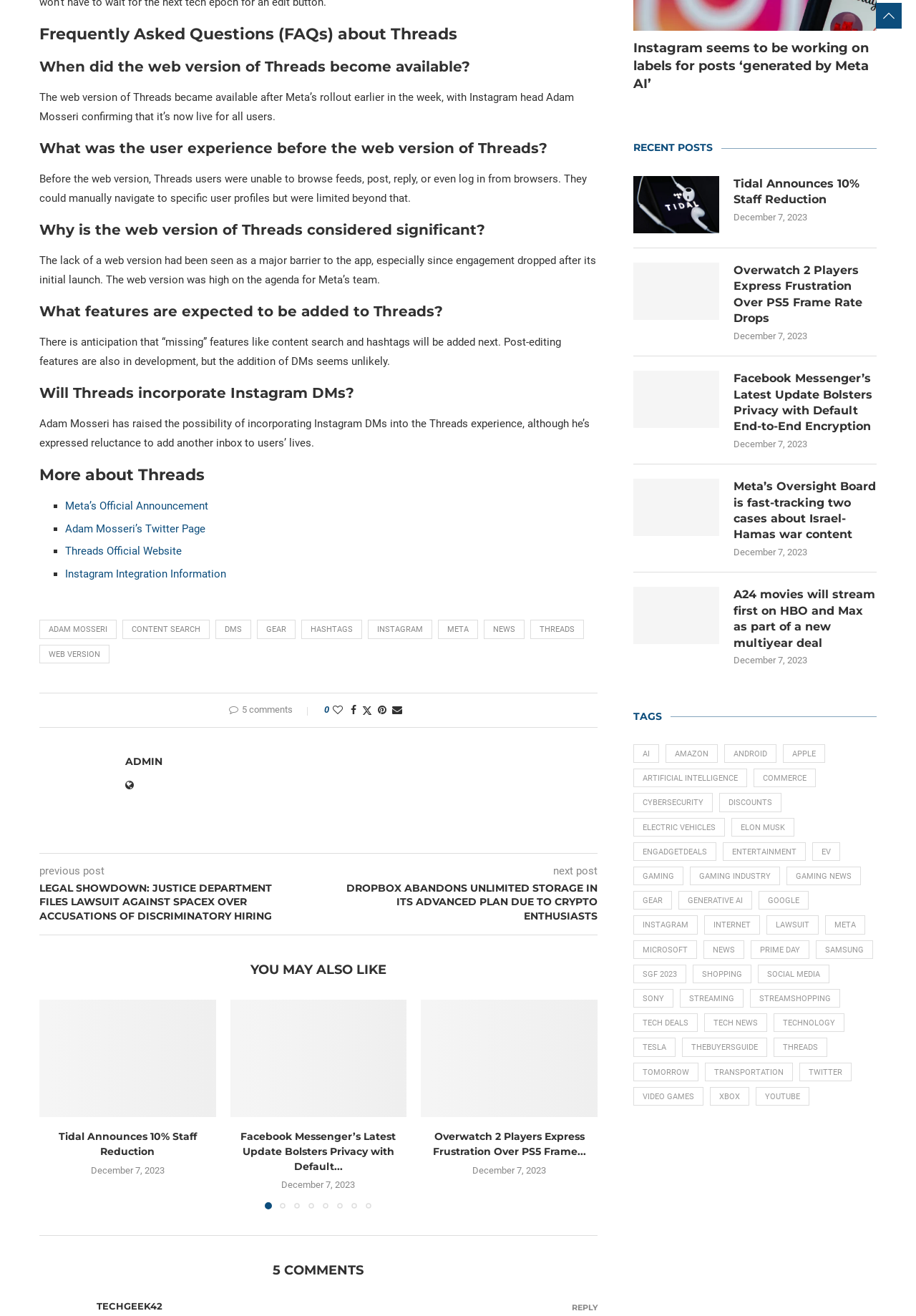What features are expected to be added to Threads next?
Based on the content of the image, thoroughly explain and answer the question.

The webpage mentions that there is anticipation that 'missing' features like content search and hashtags will be added next to Threads.